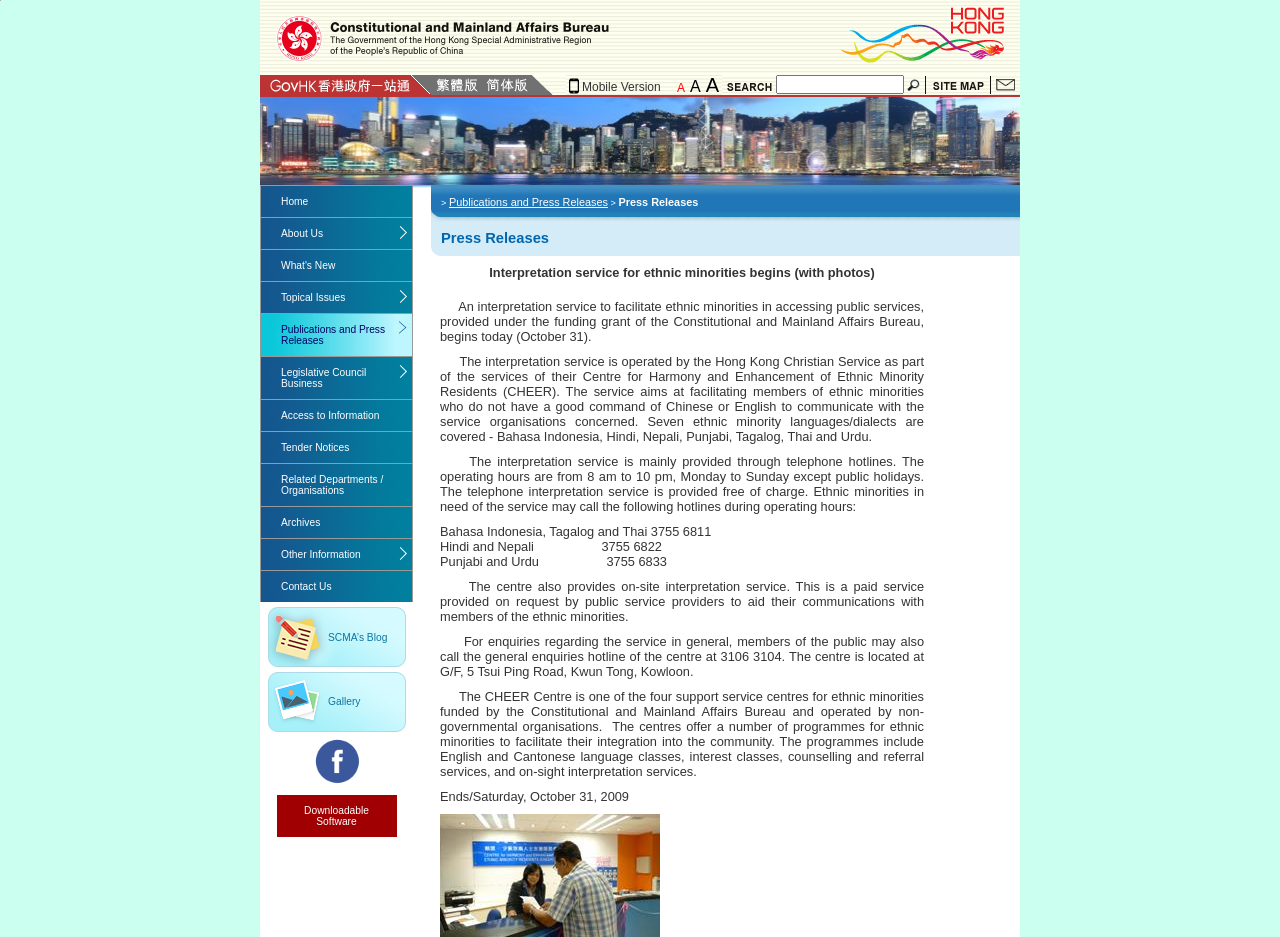Please determine the bounding box coordinates of the element to click on in order to accomplish the following task: "Search for something". Ensure the coordinates are four float numbers ranging from 0 to 1, i.e., [left, top, right, bottom].

[0.606, 0.08, 0.706, 0.1]